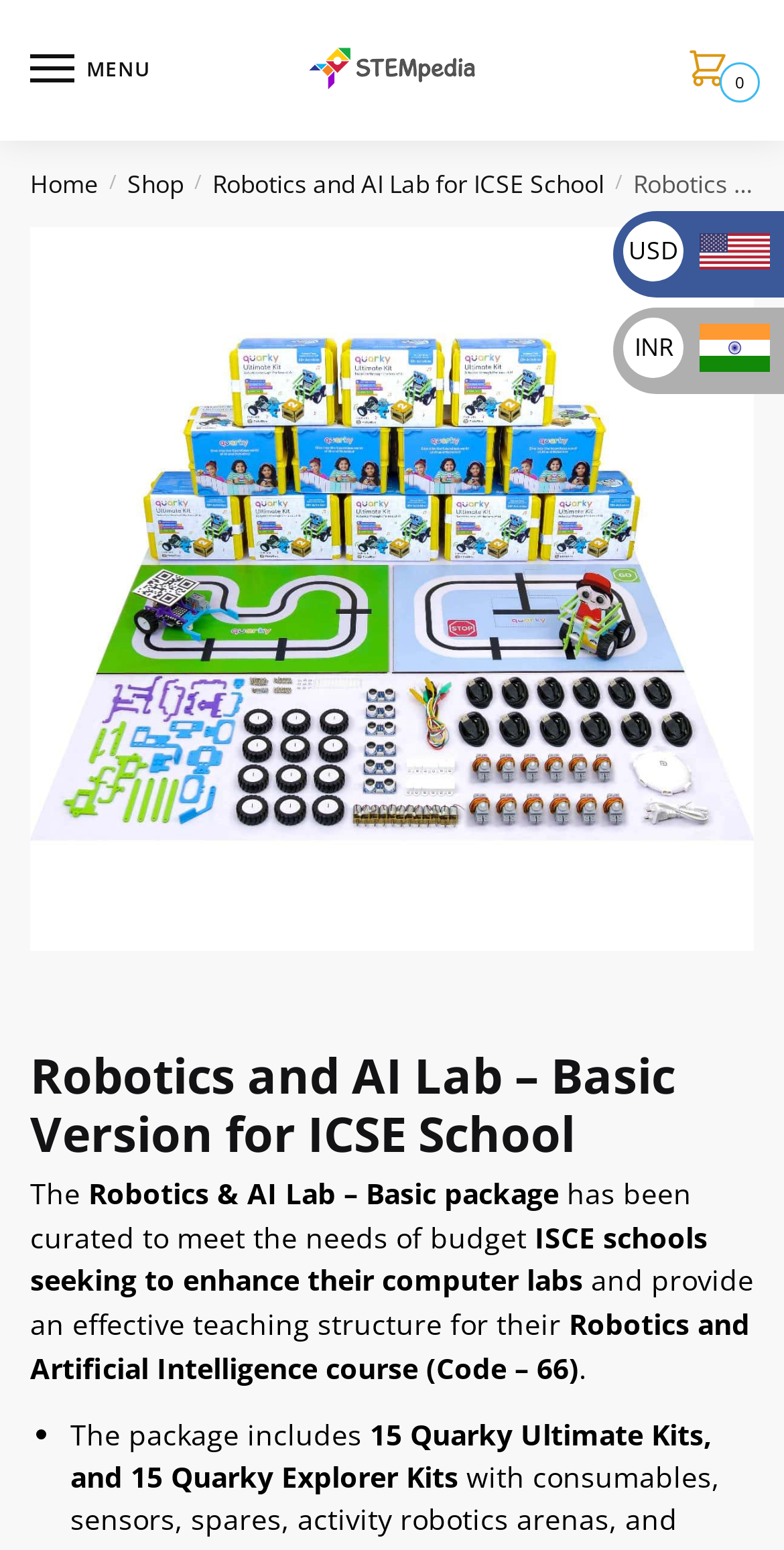Please answer the following question using a single word or phrase: 
What is the type of kits included in the package?

Quarky Ultimate and Quarky Explorer